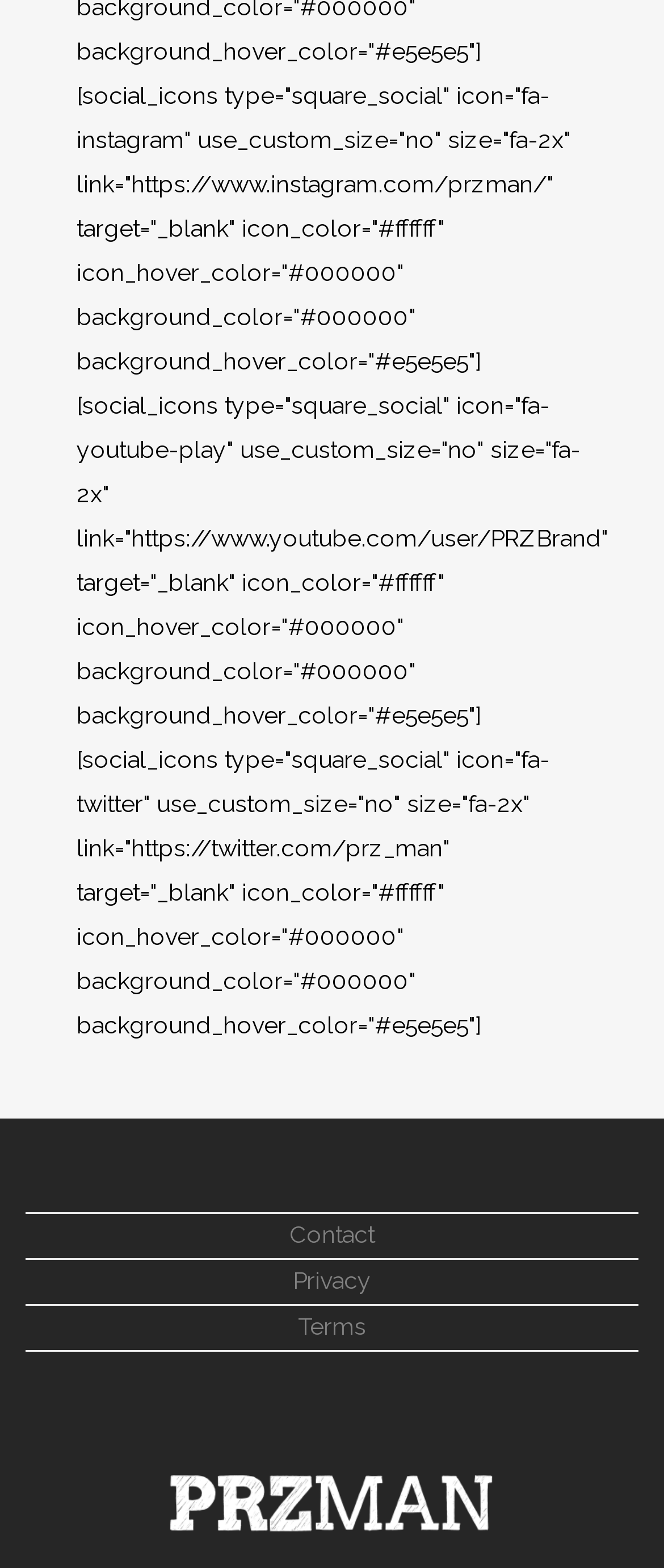Based on the element description "Privacy", predict the bounding box coordinates of the UI element.

[0.441, 0.808, 0.559, 0.825]